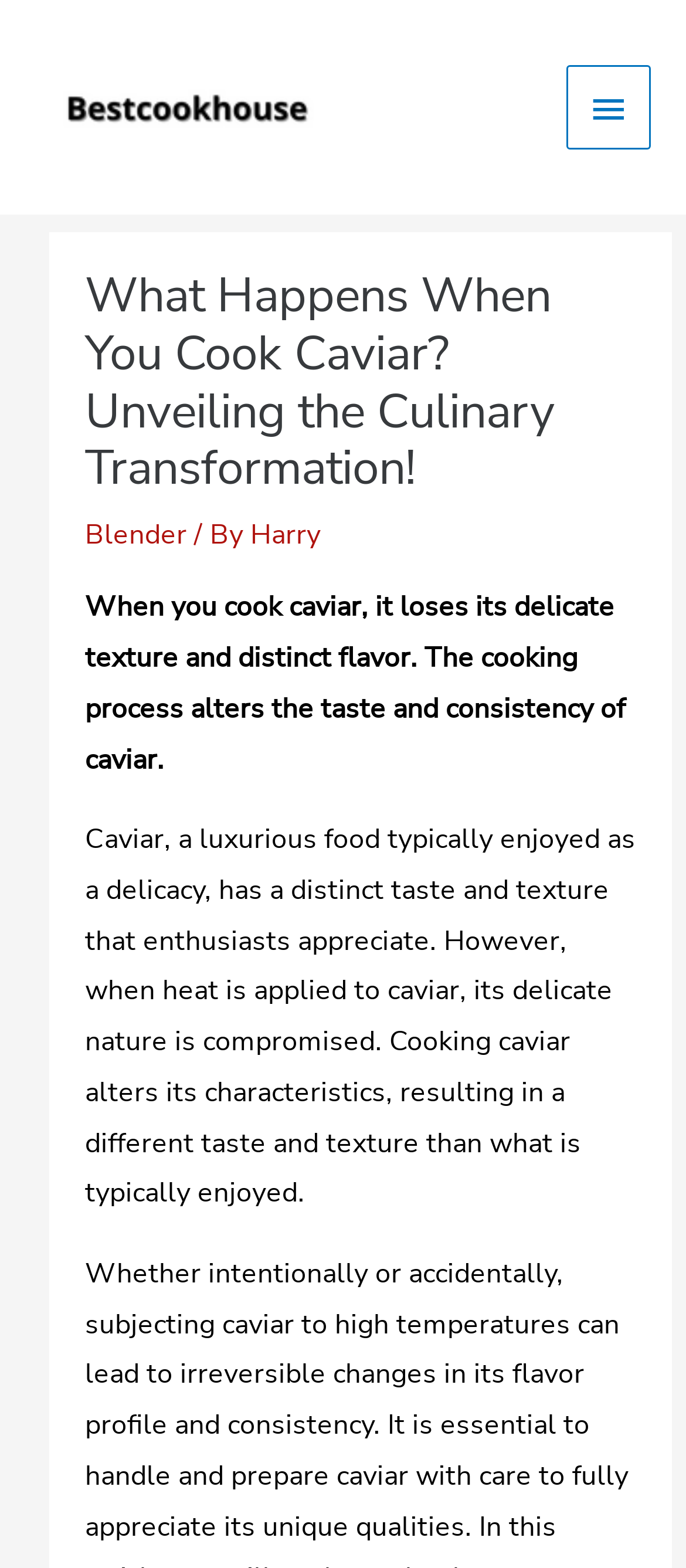What happens to caviar when it is cooked?
Refer to the screenshot and answer in one word or phrase.

It loses its delicate texture and flavor